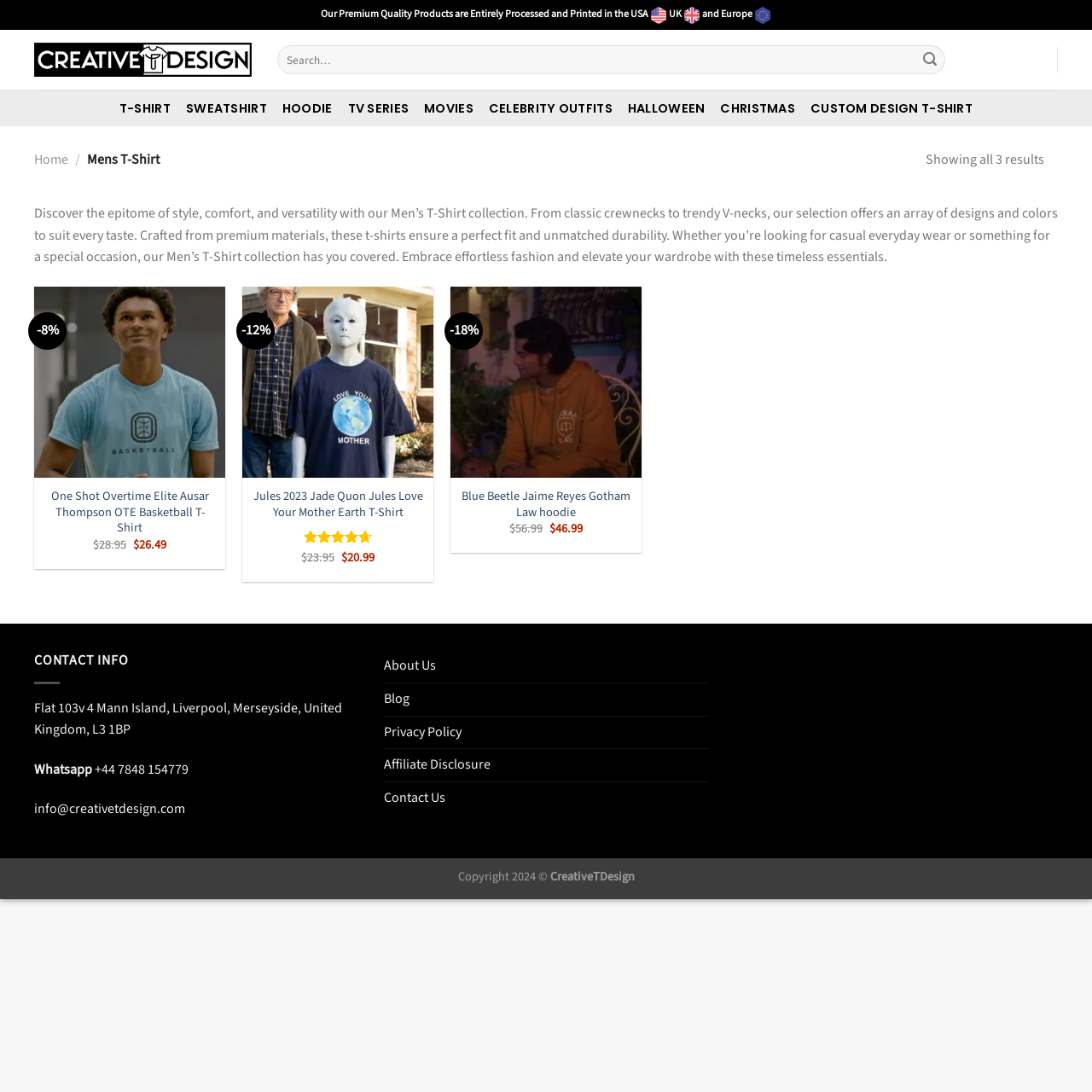Using the elements shown in the image, answer the question comprehensively: What is the purpose of the 'QUICK VIEW' button?

I found the 'QUICK VIEW' button next to each product, which suggests that it allows users to quickly view the details of the product without having to navigate to a separate page.